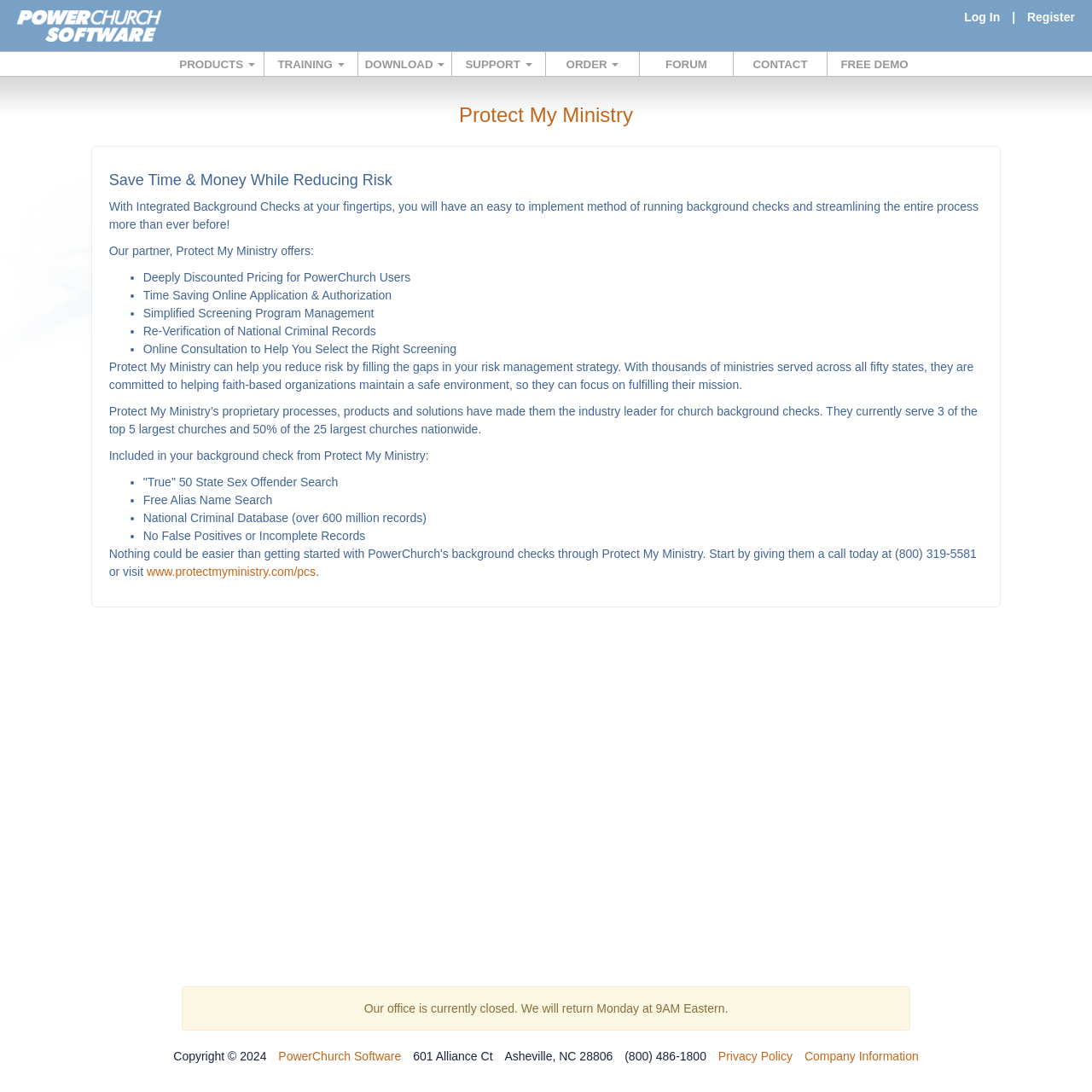How many links are there in the top navigation menu?
Please answer using one word or phrase, based on the screenshot.

7